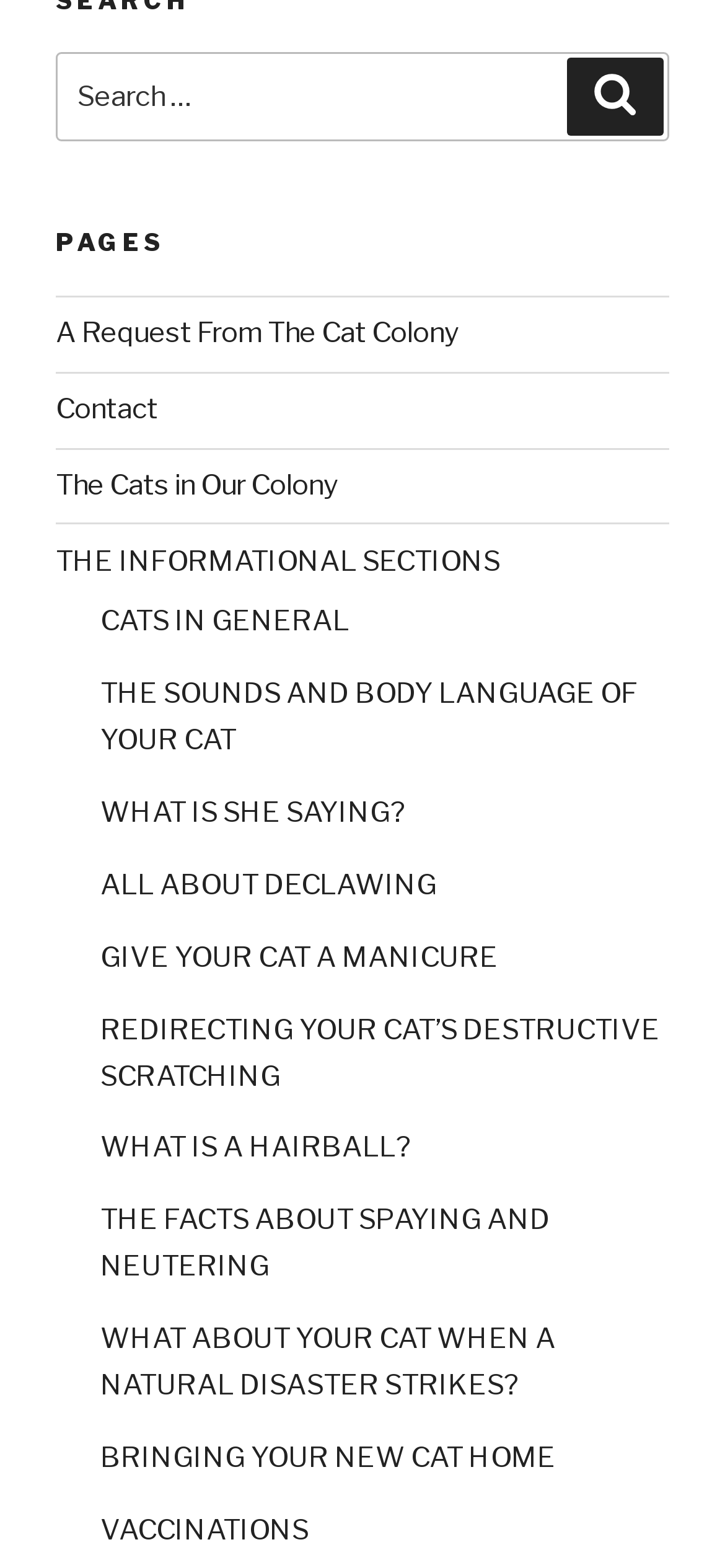Please study the image and answer the question comprehensively:
What is the purpose of the search box?

The search box is located at the top of the webpage with a label 'Search for:' and a button 'Search'. This suggests that the user can input keywords to search for specific pages within the website.